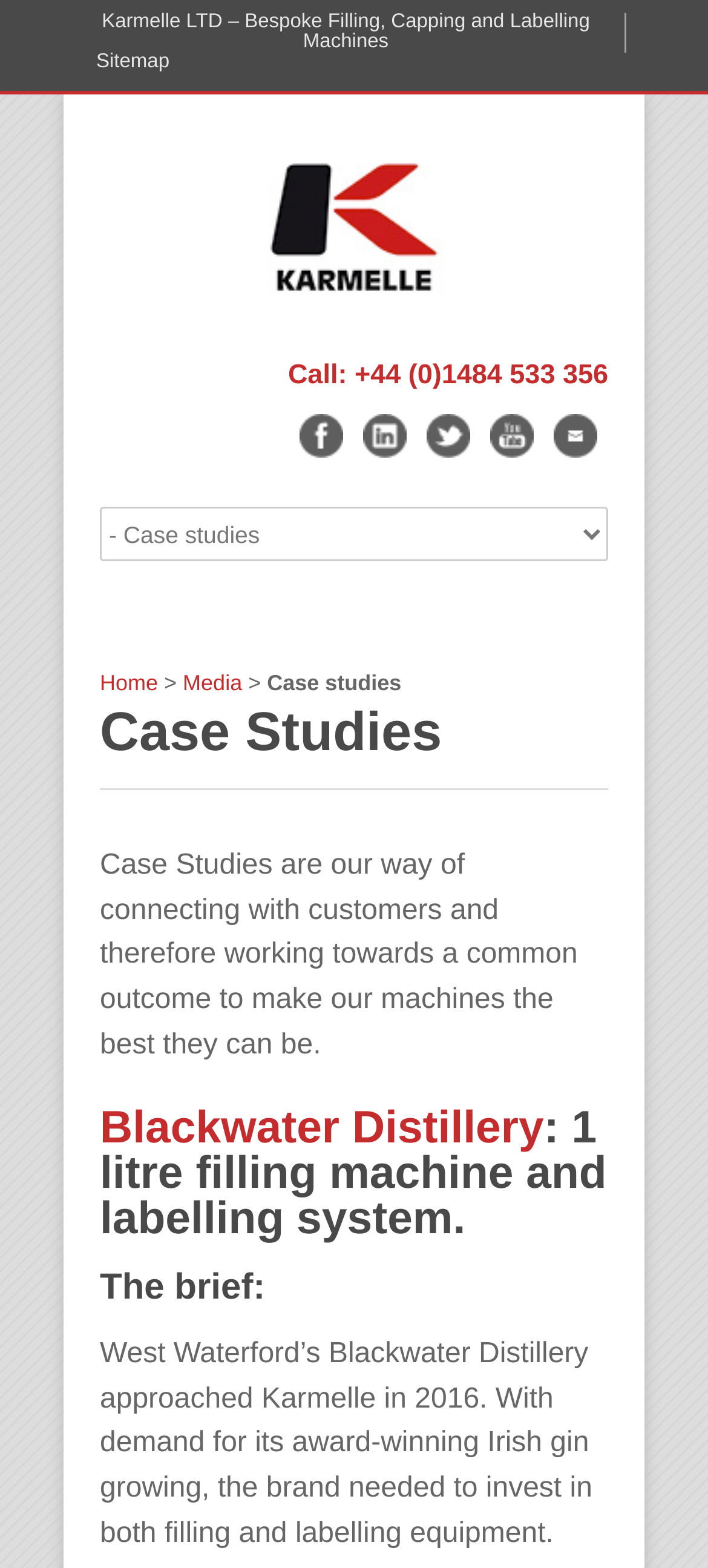Find the bounding box of the element with the following description: "Call: +44 (0)1484 533 356". The coordinates must be four float numbers between 0 and 1, formatted as [left, top, right, bottom].

[0.407, 0.229, 0.859, 0.249]